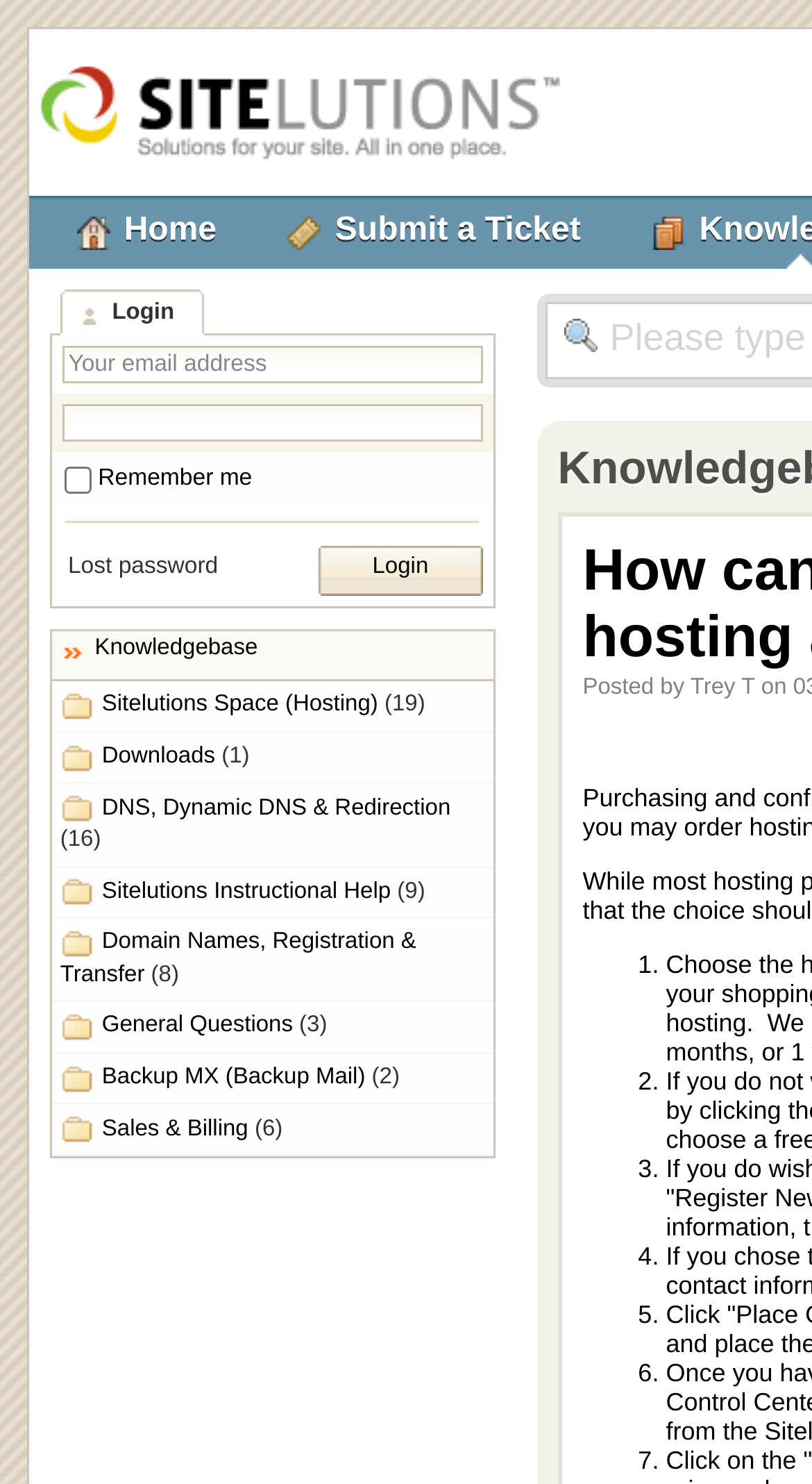How many categories are there in the knowledgebase section?
Based on the image, provide a one-word or brief-phrase response.

9